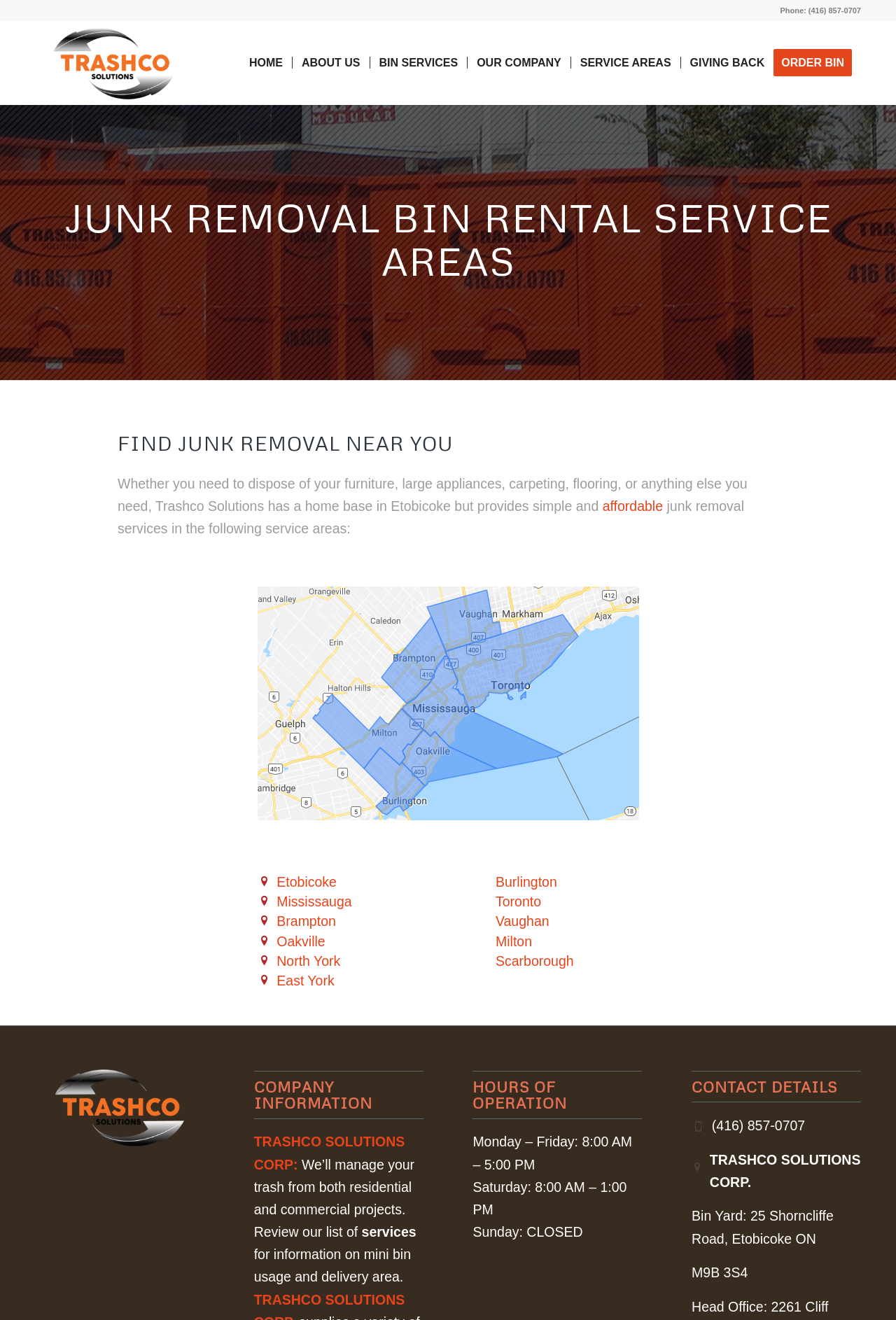What are the hours of operation on Saturday?
Kindly offer a detailed explanation using the data available in the image.

I found the hours of operation by looking at the heading 'HOURS OF OPERATION' and then reading the static text 'Saturday: 8:00 AM – 1:00 PM' below it.